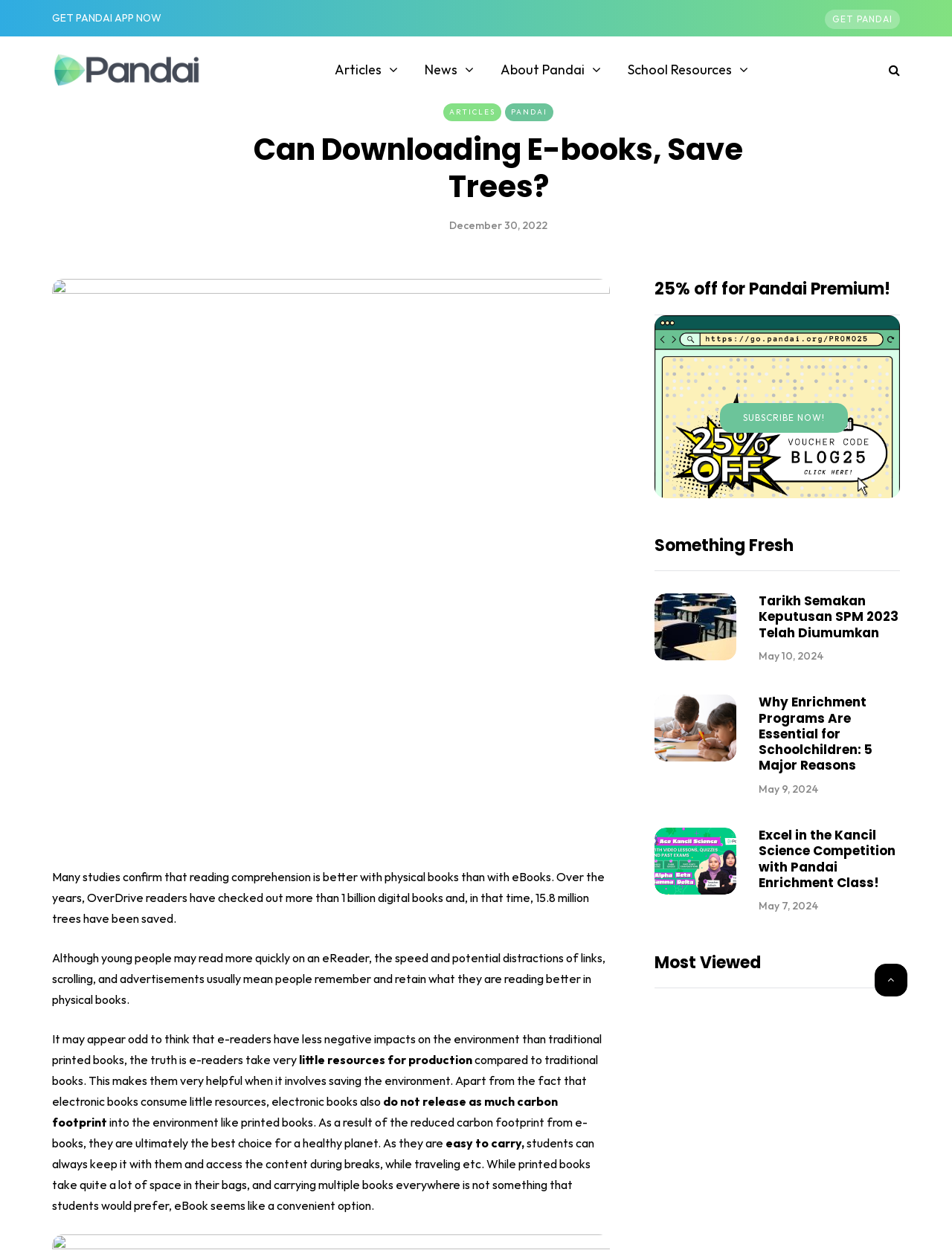Identify the bounding box of the UI element that matches this description: "About Pandai".

[0.511, 0.048, 0.645, 0.064]